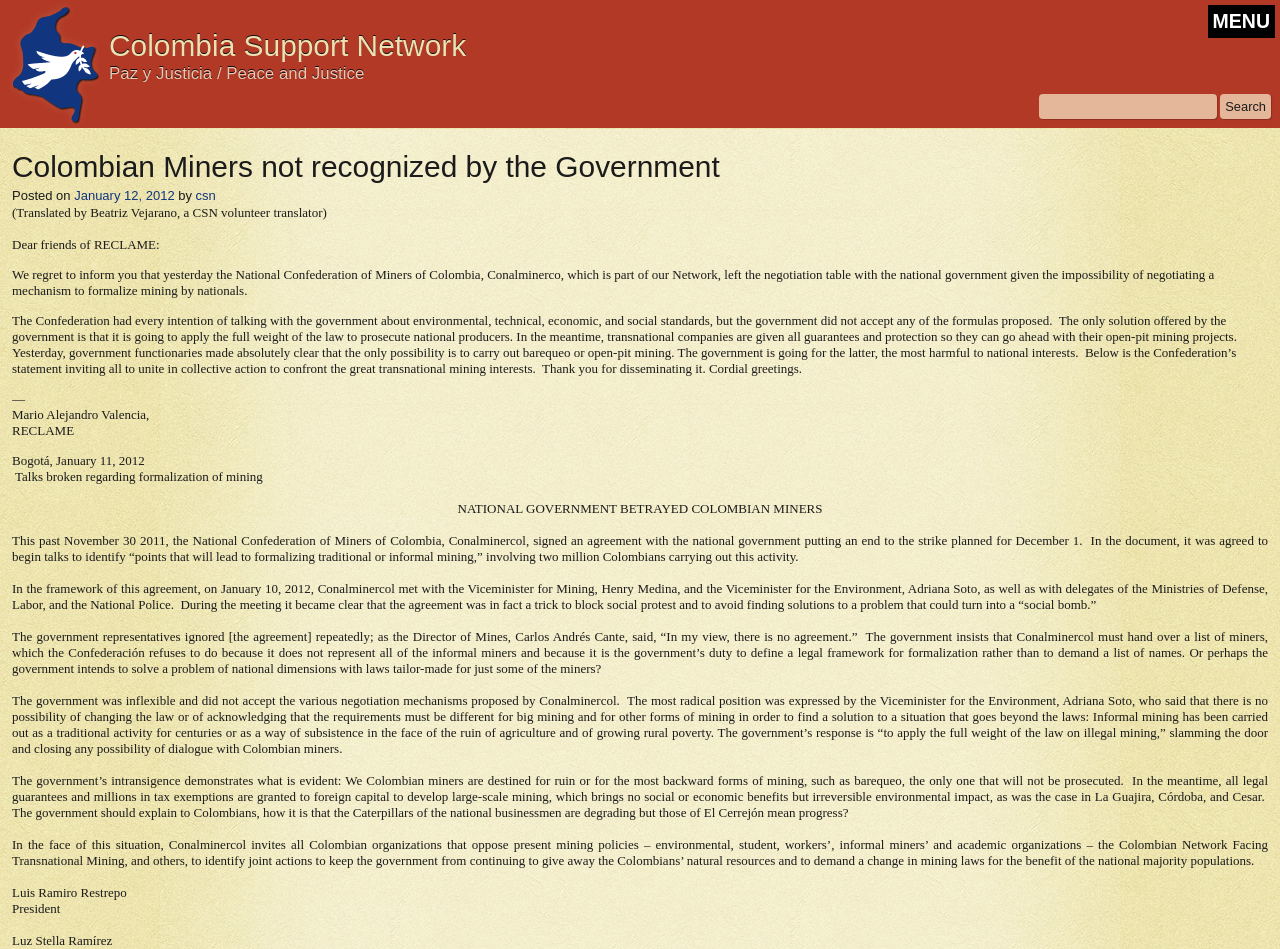Who is the President of Conalminercol?
Provide a detailed answer to the question using information from the image.

The name of the President can be found in the StaticText element that reads 'Luis Ramiro Restrepo President'.